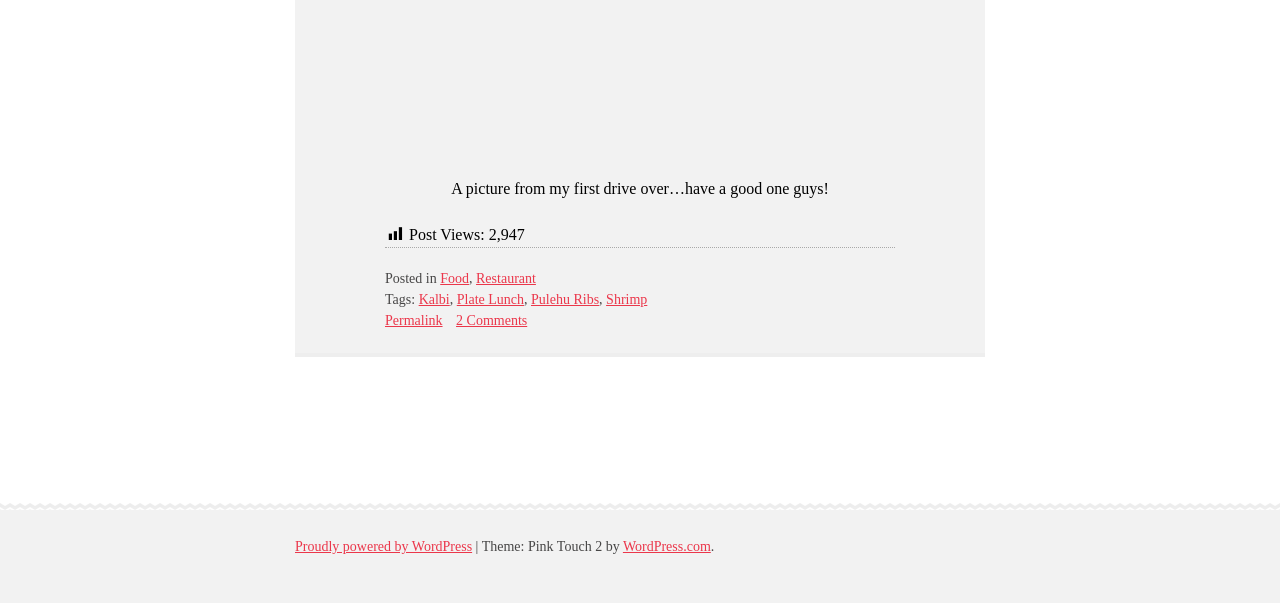Please locate the bounding box coordinates of the element's region that needs to be clicked to follow the instruction: "View post details". The bounding box coordinates should be provided as four float numbers between 0 and 1, i.e., [left, top, right, bottom].

[0.301, 0.519, 0.346, 0.544]